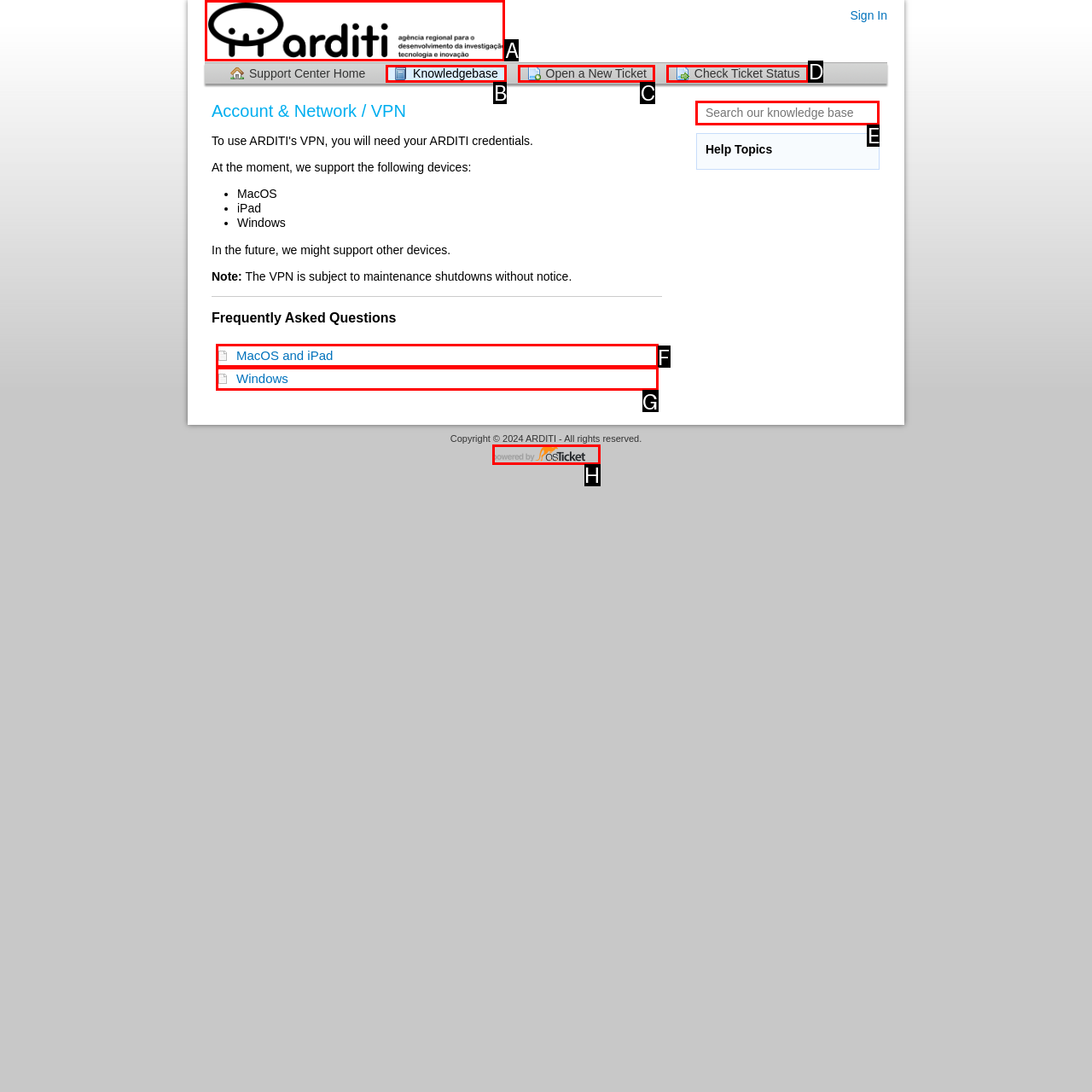Based on the description: parent_node: Sign In title="Support Center", identify the matching lettered UI element.
Answer by indicating the letter from the choices.

A